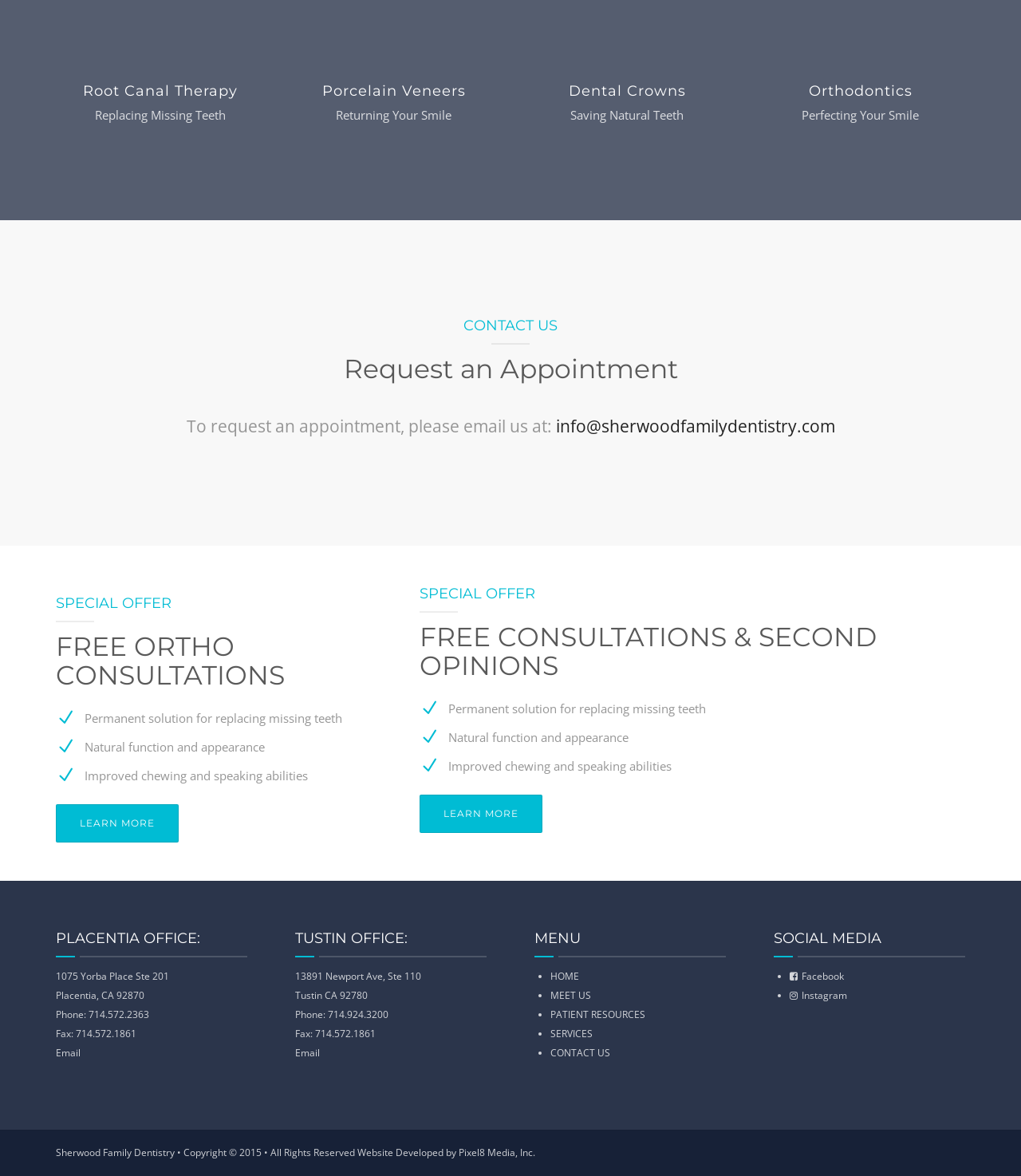Please mark the bounding box coordinates of the area that should be clicked to carry out the instruction: "Check Facebook page".

[0.785, 0.824, 0.827, 0.836]